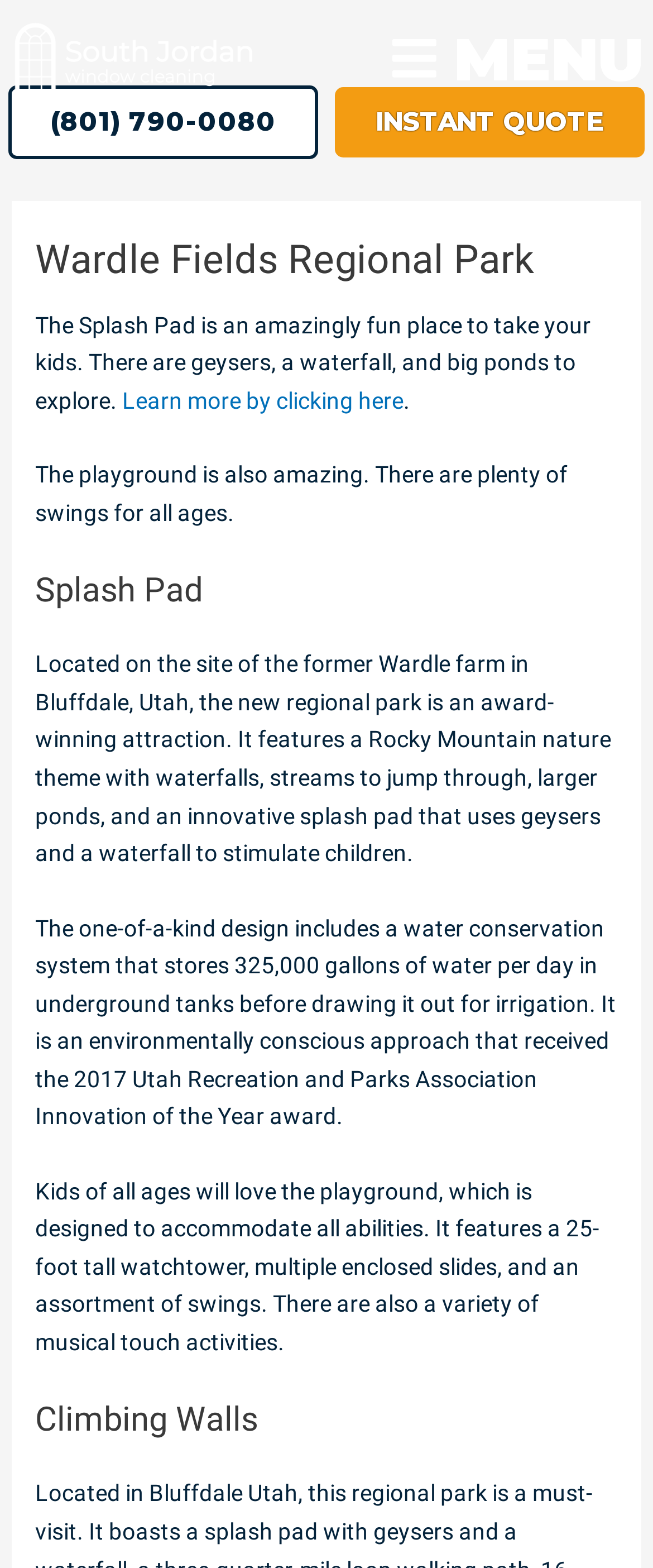Give a one-word or one-phrase response to the question:
How many gallons of water can the water conservation system store per day?

325,000 gallons